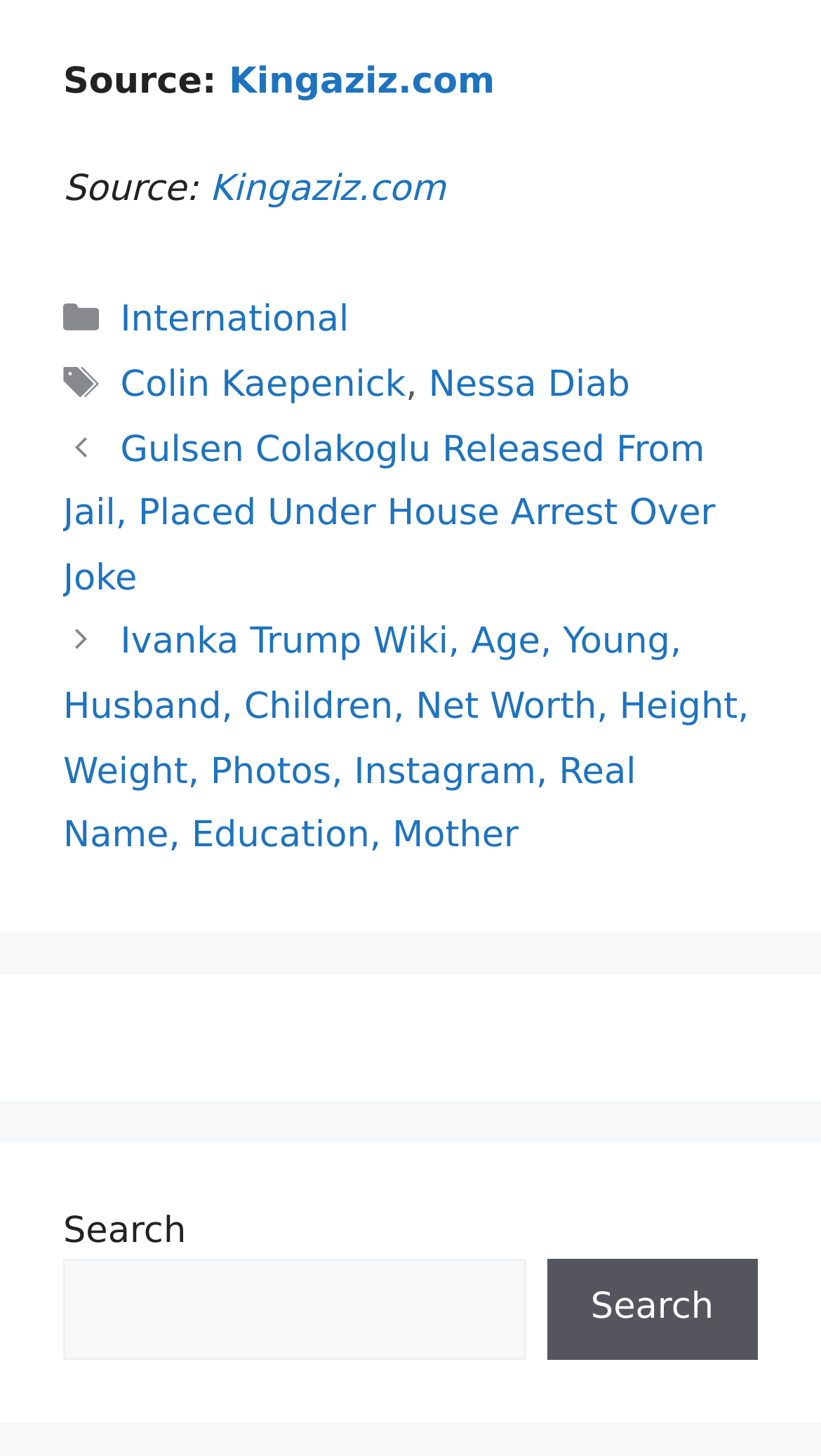Respond to the question below with a single word or phrase:
How many links are in the footer section?

4